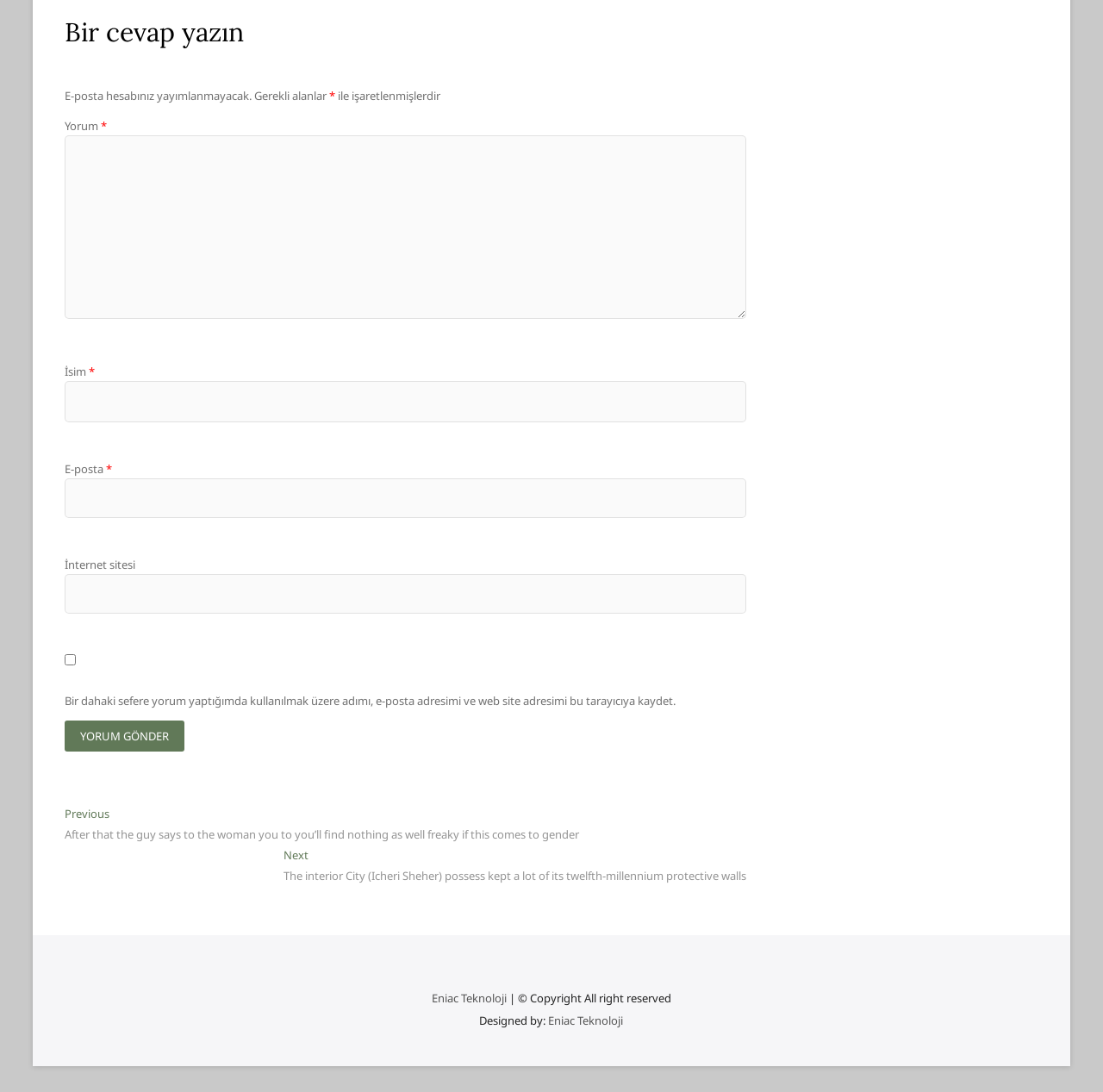Find and specify the bounding box coordinates that correspond to the clickable region for the instruction: "Enter your name".

[0.058, 0.349, 0.677, 0.387]